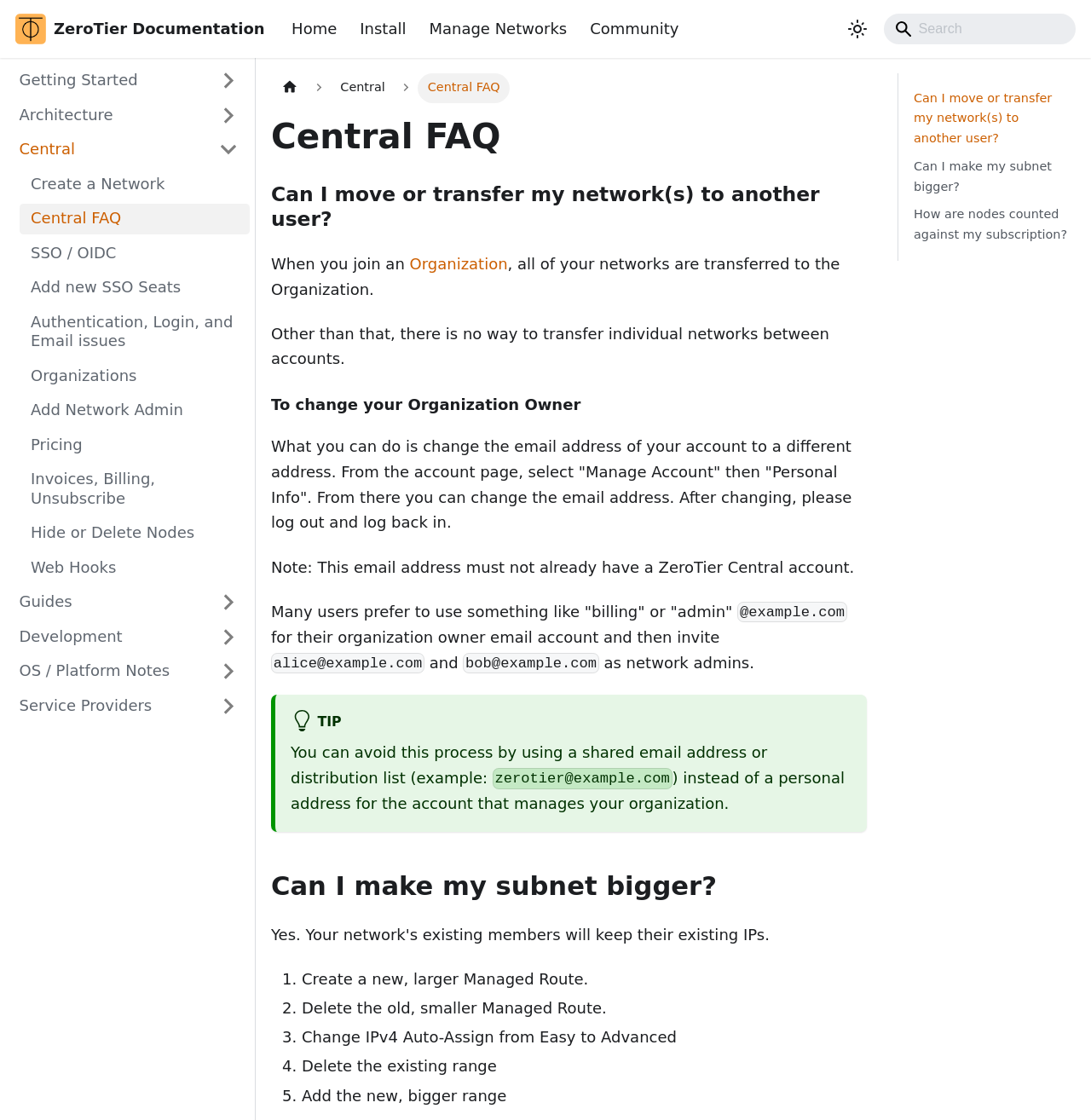What is the current page about?
Using the image, respond with a single word or phrase.

Central FAQ